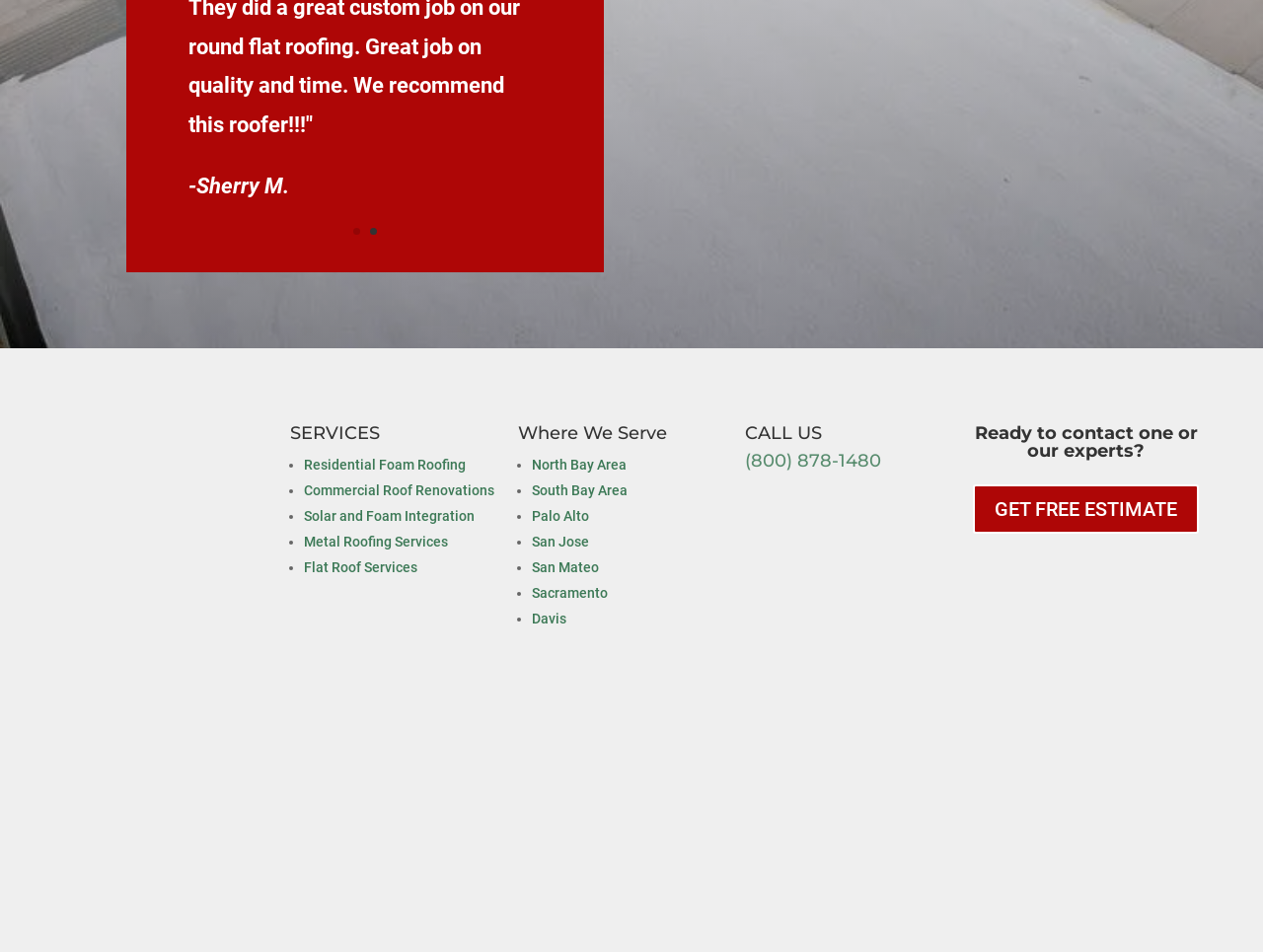Identify the bounding box coordinates for the UI element mentioned here: "Solar and Foam Integration". Provide the coordinates as four float values between 0 and 1, i.e., [left, top, right, bottom].

[0.241, 0.534, 0.376, 0.55]